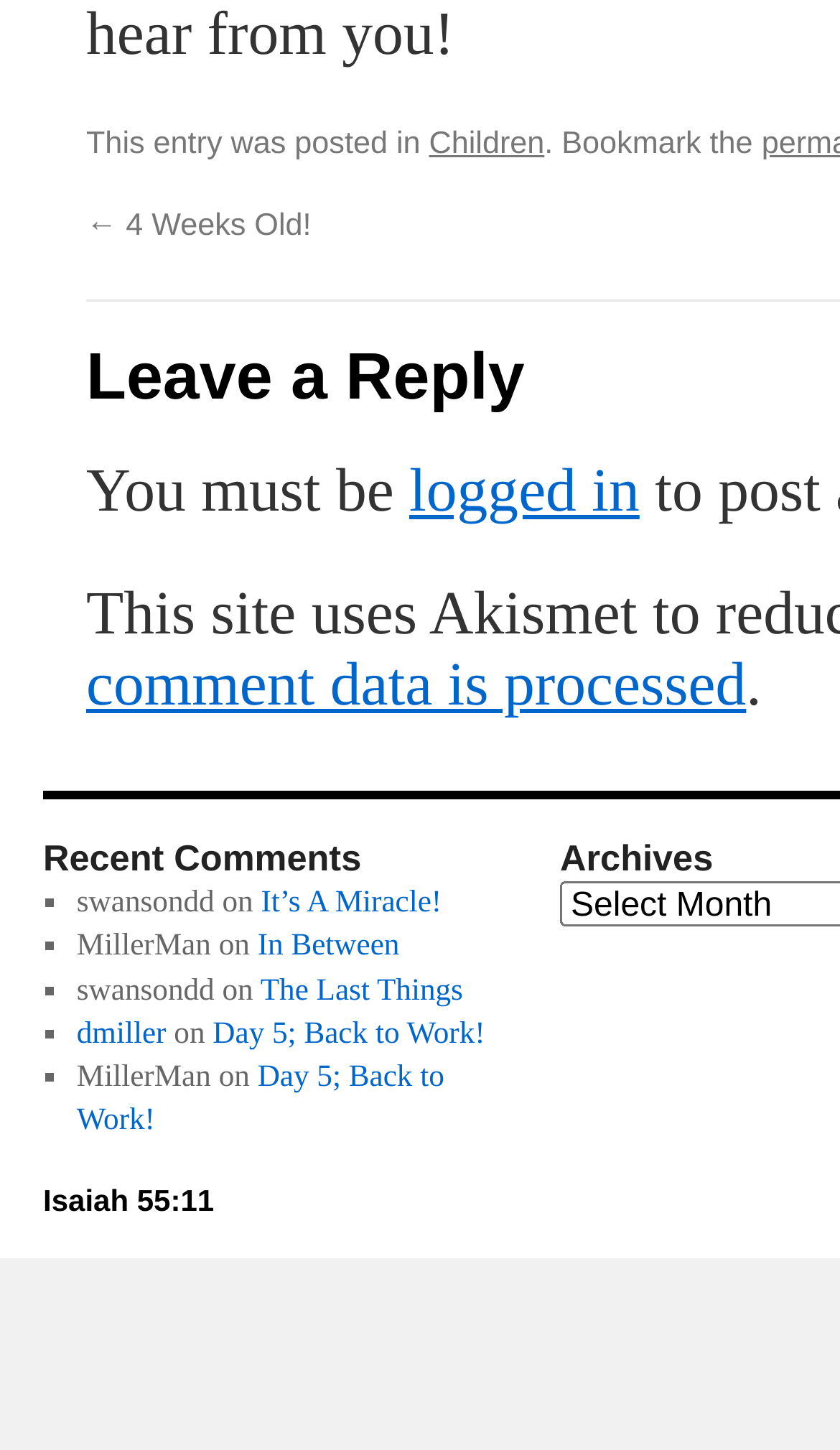Please locate the bounding box coordinates of the element that should be clicked to complete the given instruction: "log in".

[0.487, 0.317, 0.761, 0.363]